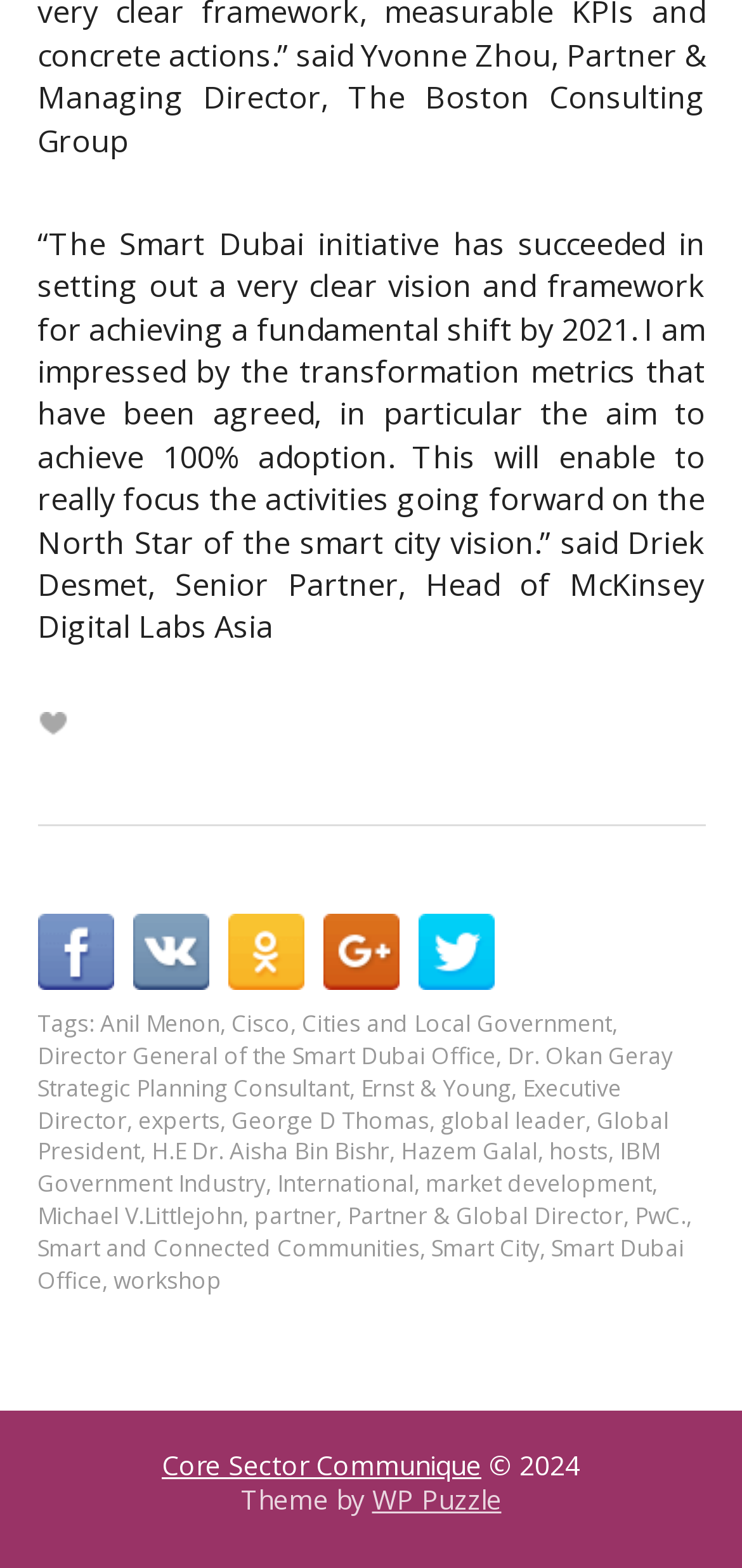What is the theme of the webpage?
Please give a detailed and thorough answer to the question, covering all relevant points.

The theme of the webpage is WP Puzzle, which is mentioned at the bottom of the webpage, indicating that the webpage is designed using the WP Puzzle theme.